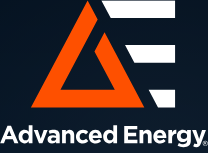Answer the following query with a single word or phrase:
What industry does Advanced Energy operate in?

Energy